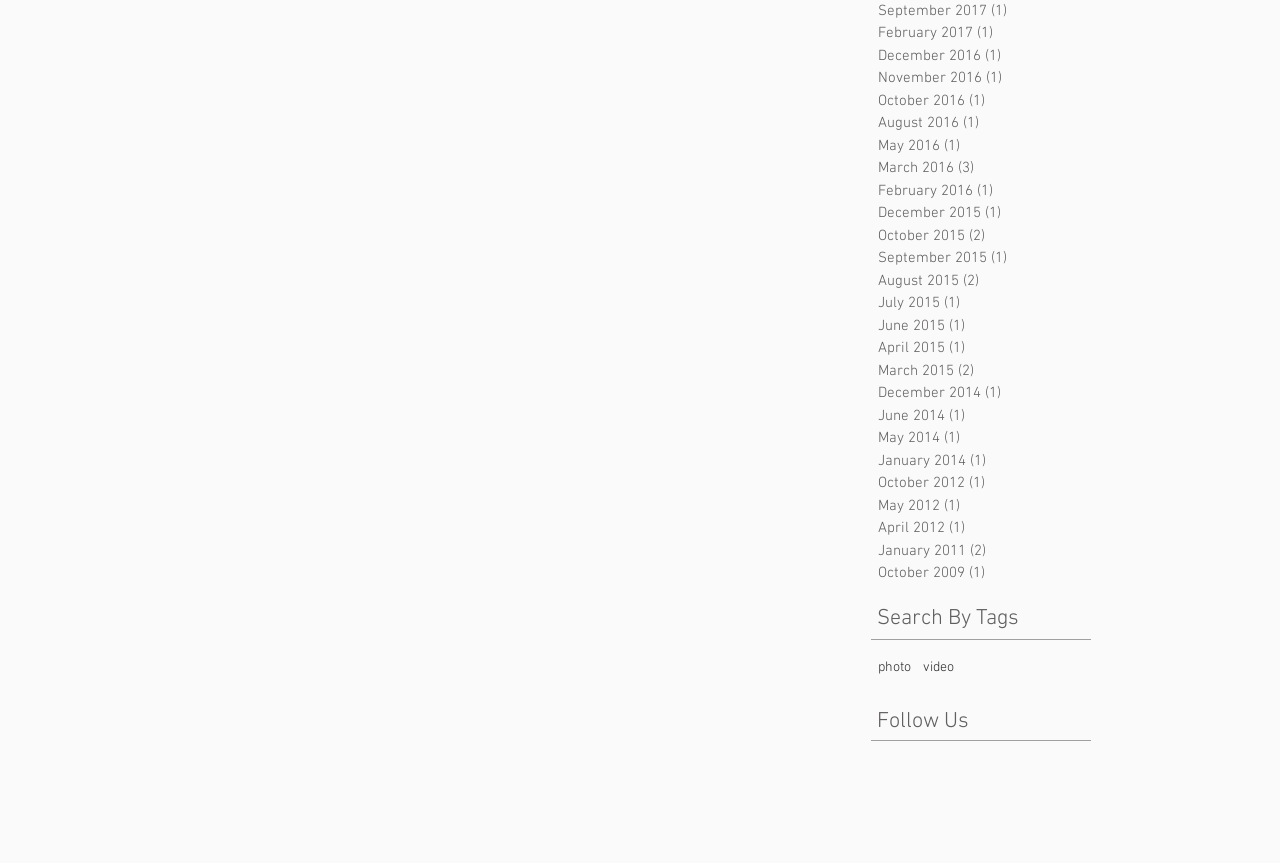Please give the bounding box coordinates of the area that should be clicked to fulfill the following instruction: "Follow us on Facebook". The coordinates should be in the format of four float numbers from 0 to 1, i.e., [left, top, right, bottom].

[0.686, 0.874, 0.704, 0.9]